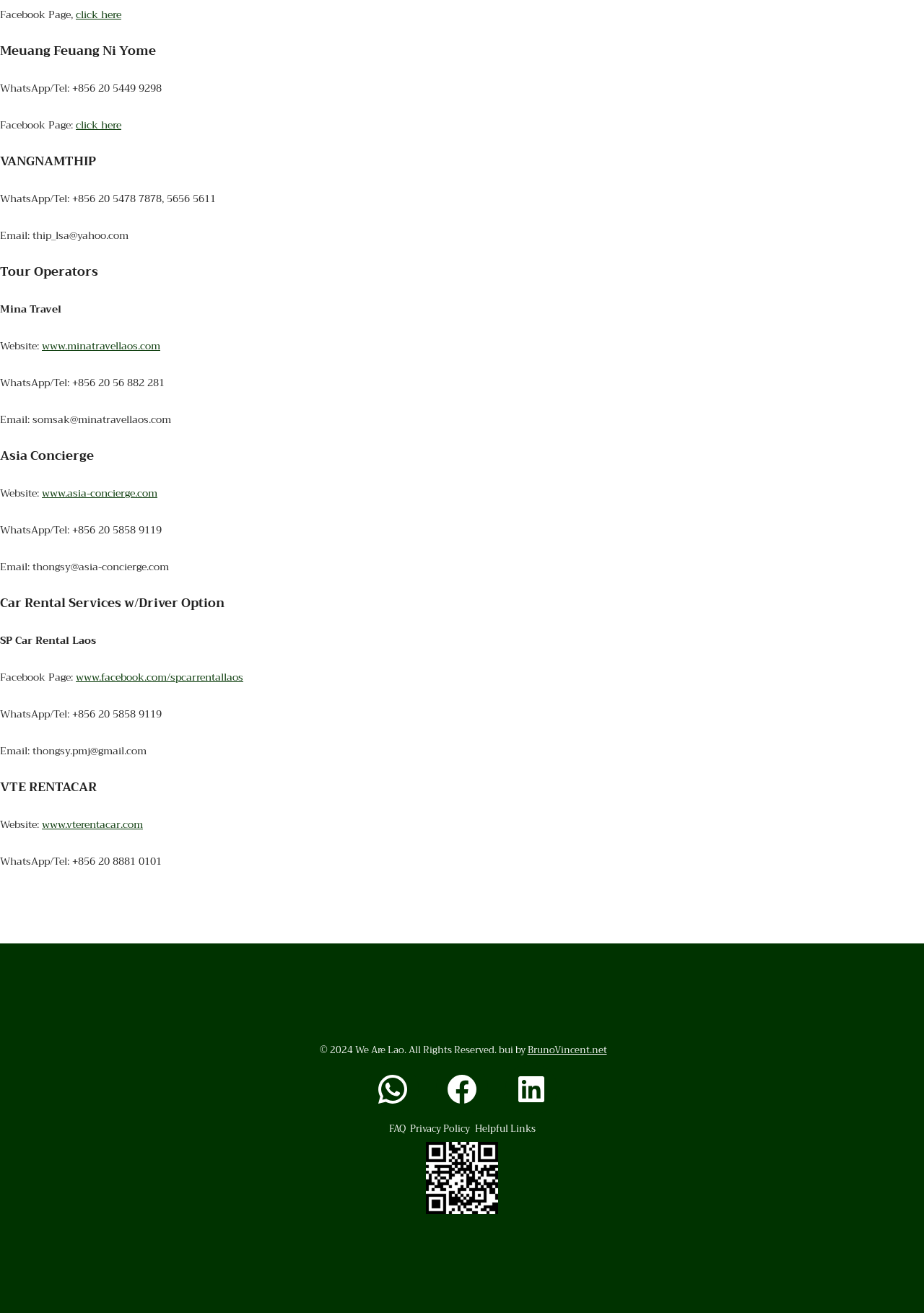Determine the bounding box coordinates of the UI element described by: "click here".

[0.082, 0.004, 0.131, 0.018]